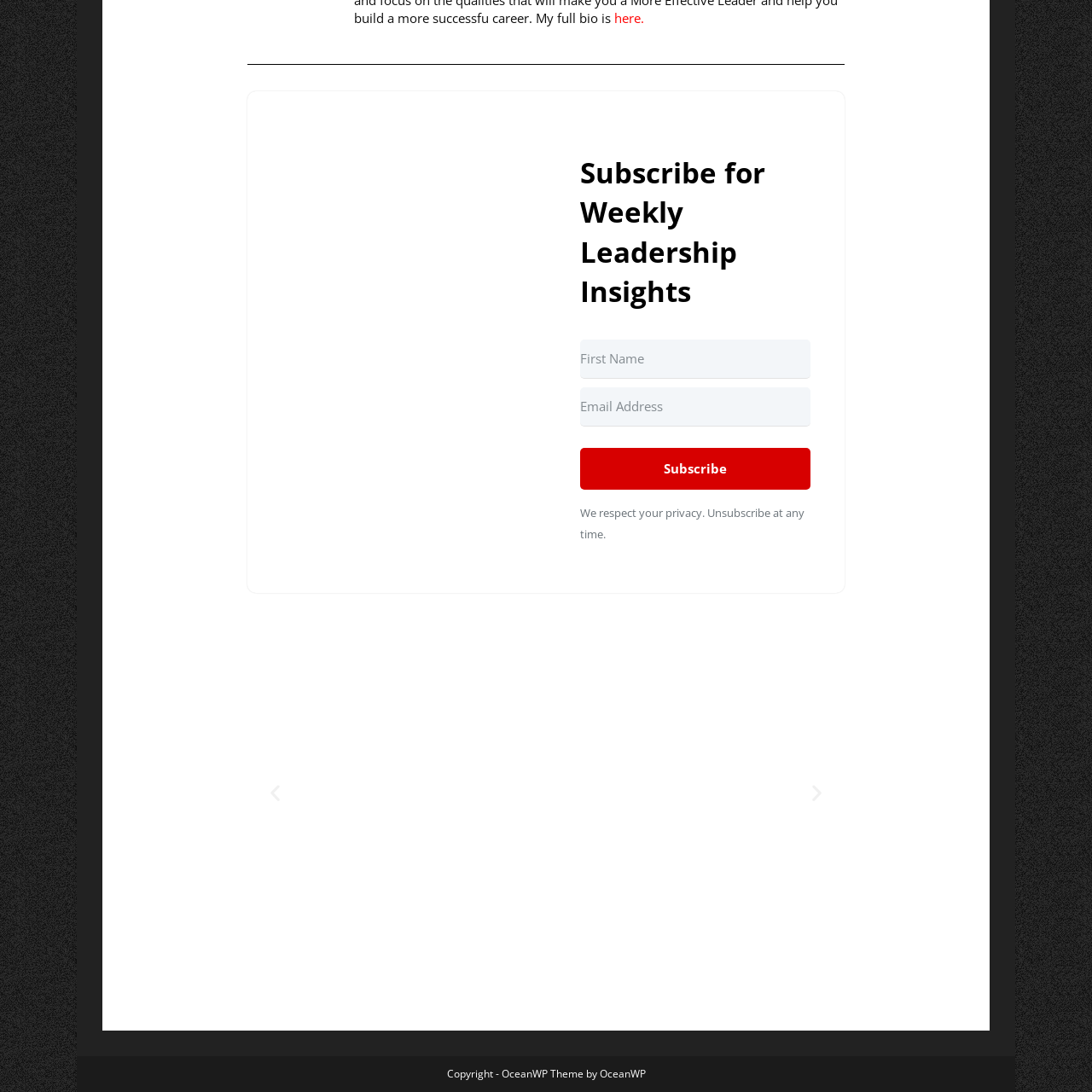Pay attention to the image encased in the red boundary and reply to the question using a single word or phrase:
What does the image encourage viewers to do?

Reflect on work ethics